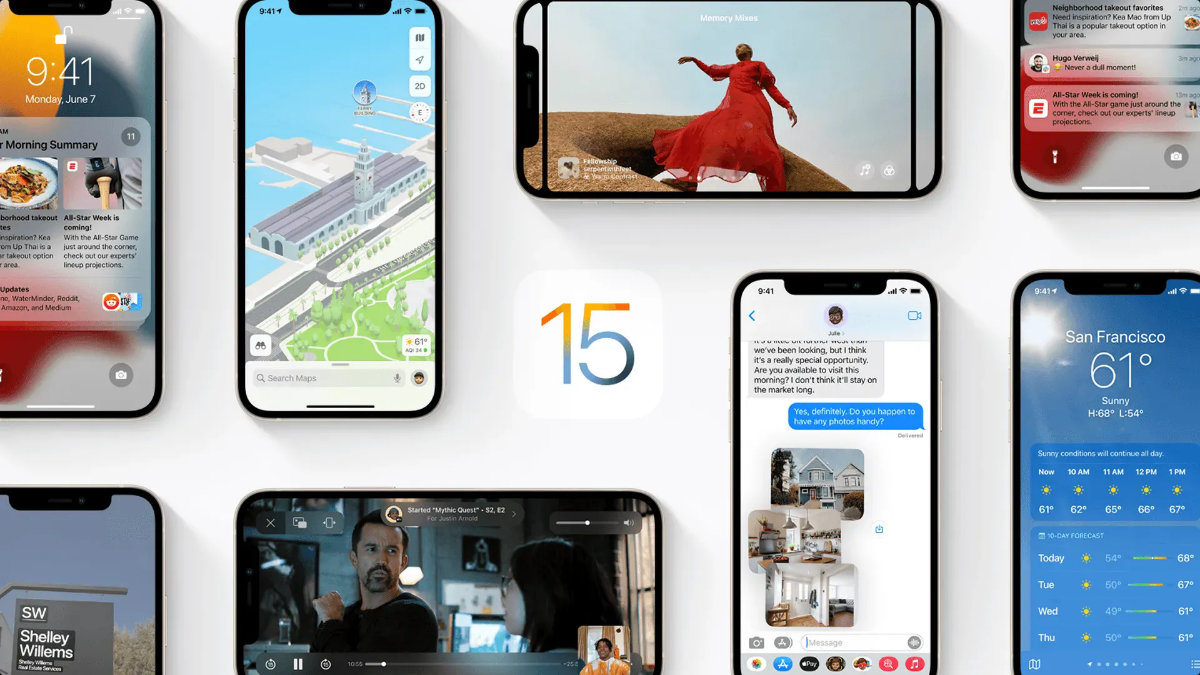What is the purpose of the dynamic map application?
Please use the image to deliver a detailed and complete answer.

The dynamic map application displayed on the second phone from the left is intended to provide users with improved navigation capabilities within iOS 15. This feature allows users to explore their surroundings seamlessly, making it easier to navigate and find their way around.